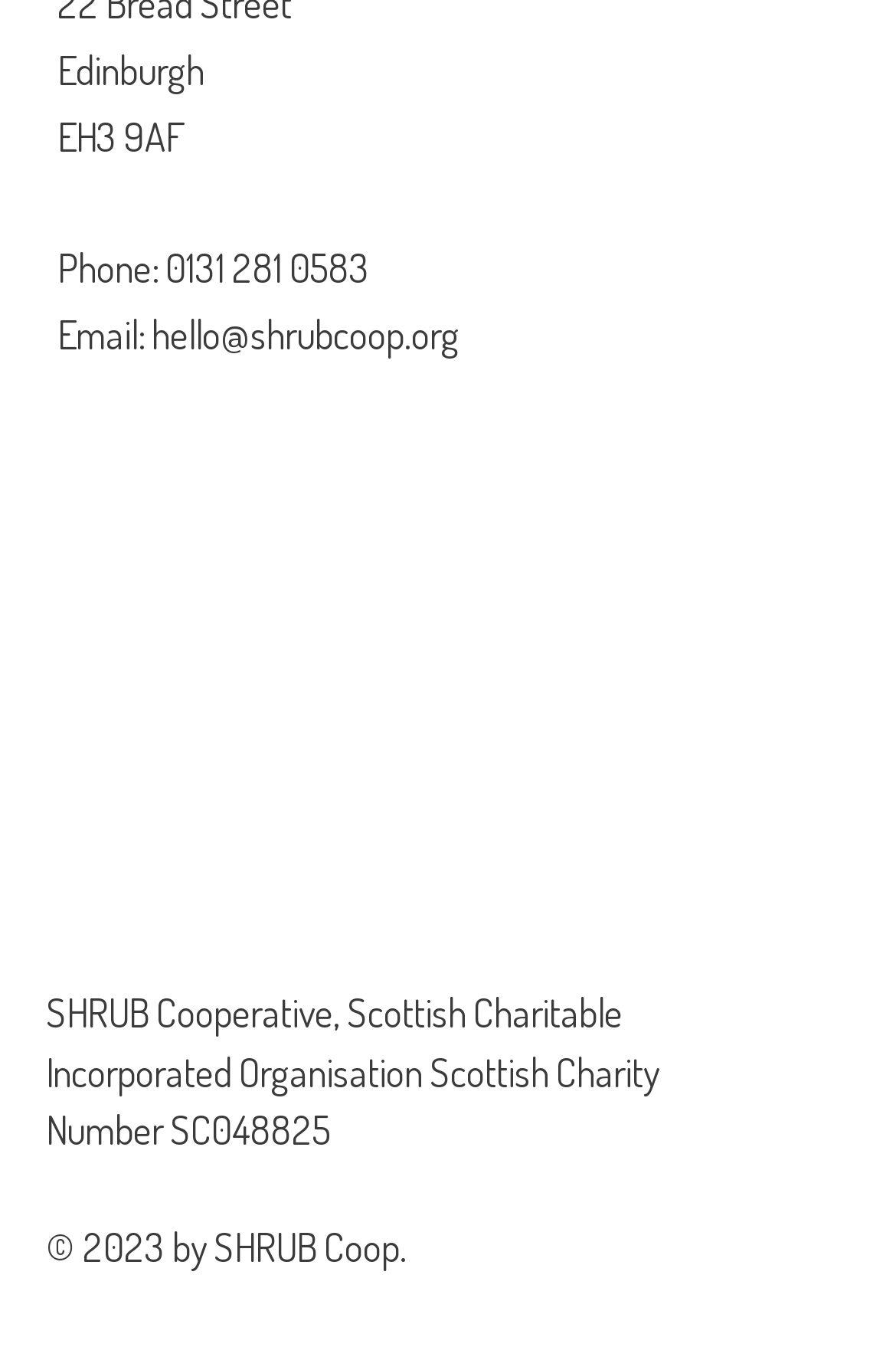Find the bounding box of the element with the following description: "0131 281 0583". The coordinates must be four float numbers between 0 and 1, formatted as [left, top, right, bottom].

[0.185, 0.182, 0.413, 0.217]